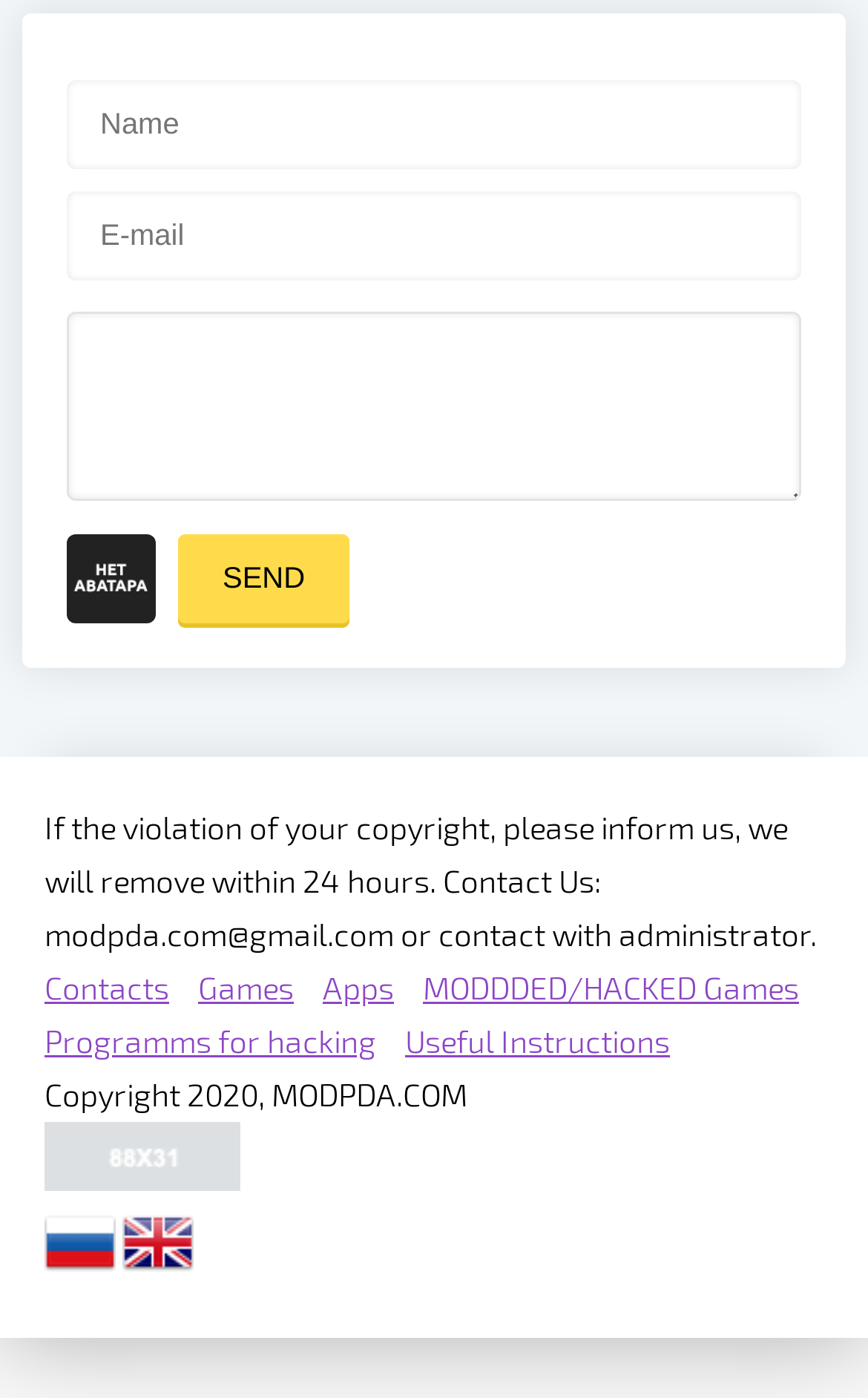Use a single word or phrase to answer the question:
What is the purpose of the 'SEND' button?

To send a message